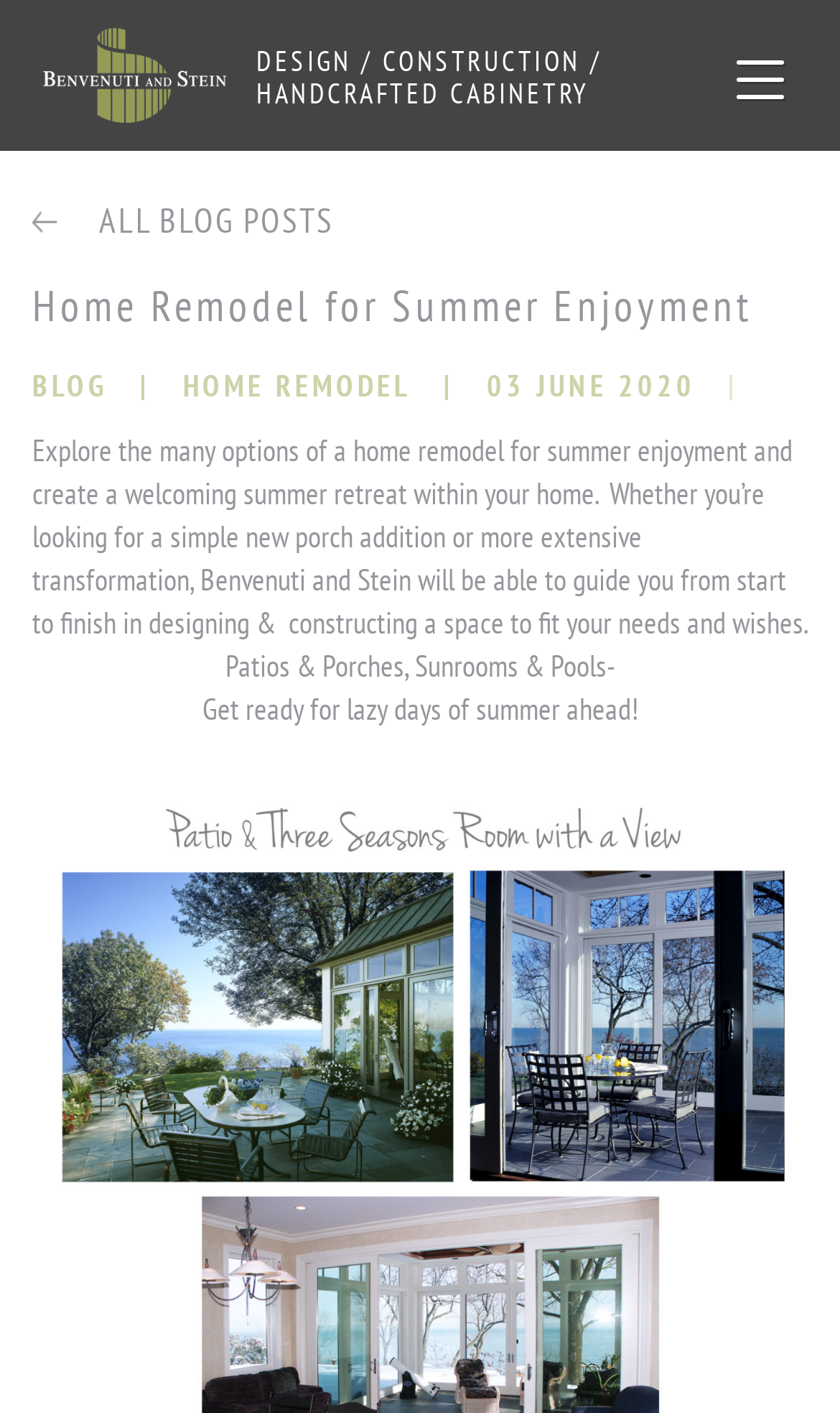Provide a comprehensive caption for the webpage.

The webpage is about home remodeling for summer enjoyment, specifically highlighting the services of Benvenuti and Stein. At the top right corner, there is a button to toggle navigation. Below it, on the top left, is the company's logo, an image with the text "Benvenuti and Stein". Next to the logo is a link to the company's main page, "Benvenuti and Stein DESIGN / CONSTRUCTION / HANDCRAFTED CABINETRY".

On the top left, there is a link to "ALL BLOG POSTS", followed by a heading that reads "Home Remodel for Summer Enjoyment". Below the heading, there are three links: "BLOG", "HOME REMODEL", and a date "03 JUNE 2020".

The main content of the page starts with a paragraph that describes the benefits of home remodeling for summer enjoyment, emphasizing the creation of a welcoming summer retreat within one's home. This is followed by a subheading "Patios & Porches, Sunrooms & Pools-" and a sentence "Get ready for lazy days of summer ahead!". At the bottom of the page, there is a link to a specific project, "north shore patio".

Throughout the page, there are a total of 5 links, 2 images, 5 static text elements, and 1 button. The layout is organized, with clear headings and concise text, making it easy to navigate and understand the content.